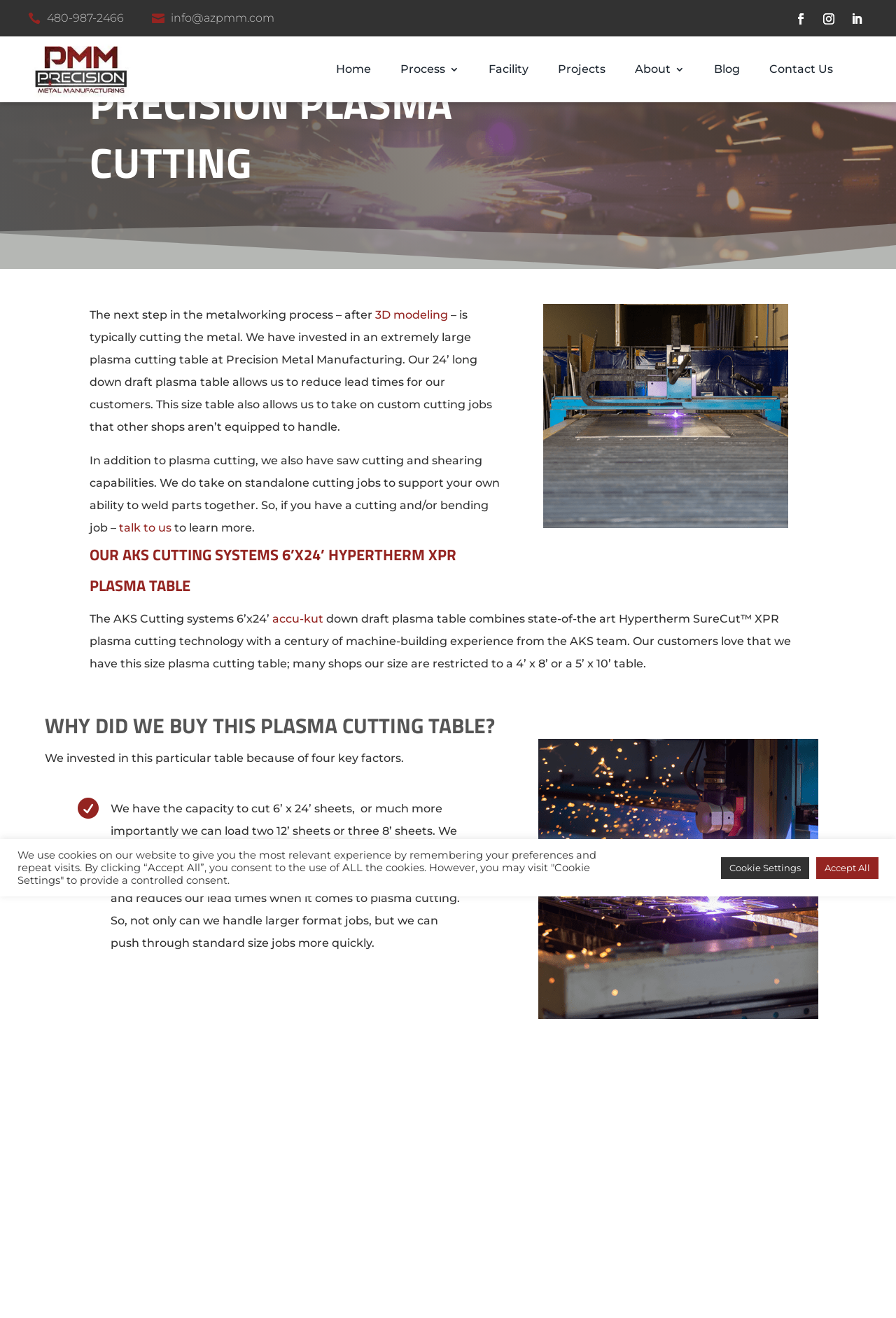Please identify the primary heading on the webpage and return its text.

PRECISION PLASMA CUTTING